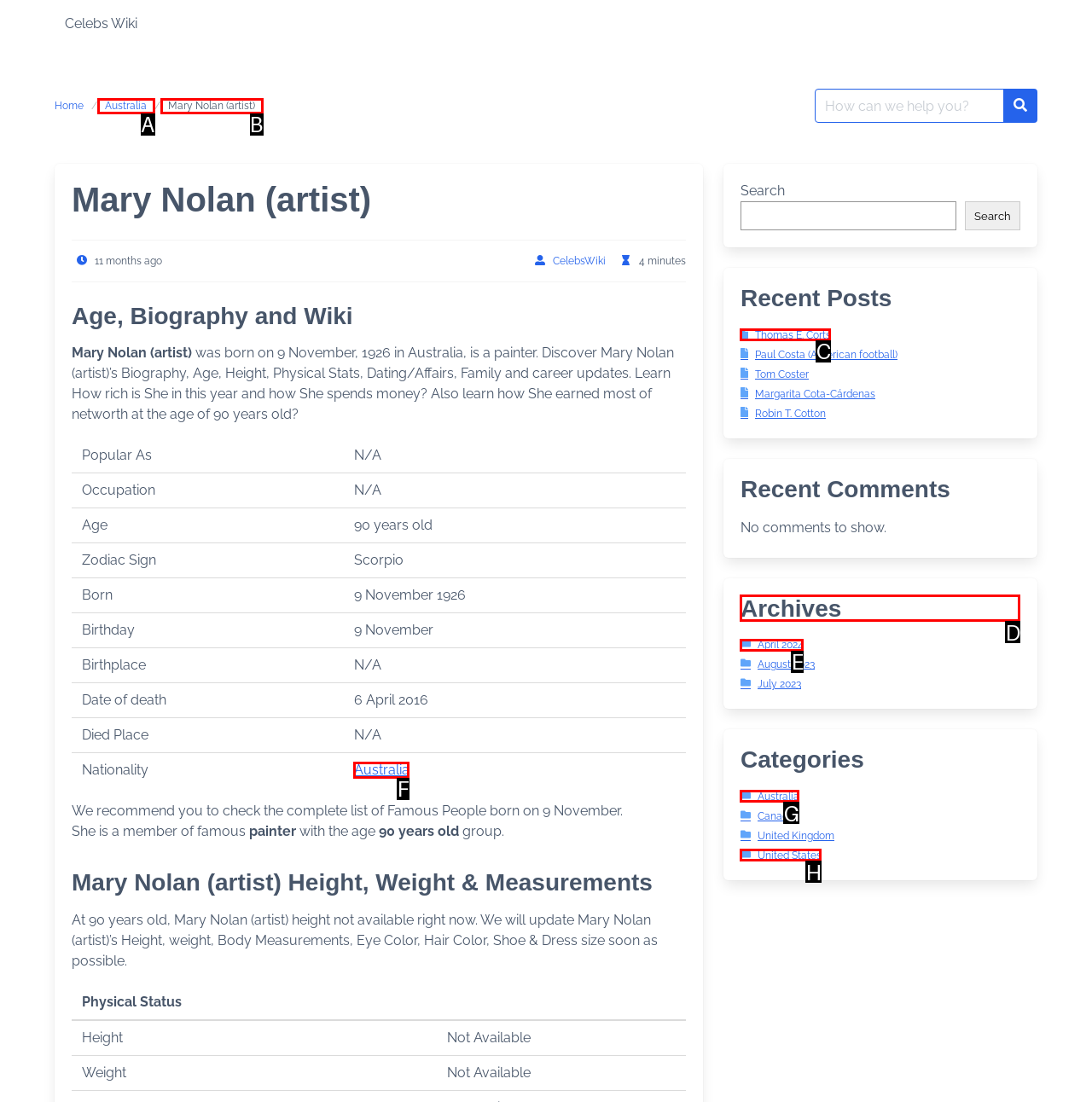Indicate the HTML element that should be clicked to perform the task: Explore archives Reply with the letter corresponding to the chosen option.

D